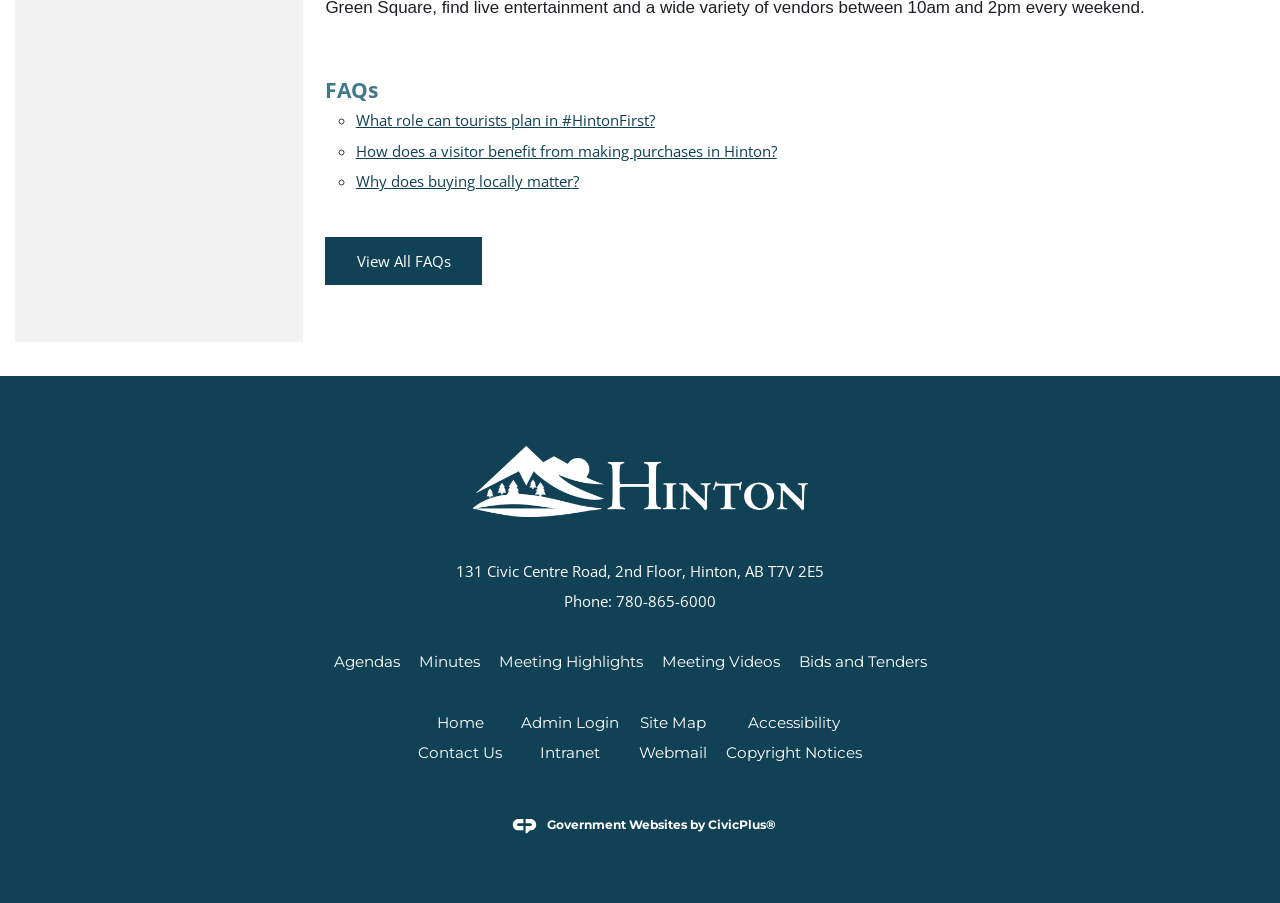Locate the bounding box coordinates of the element I should click to achieve the following instruction: "go to Home Page".

[0.012, 0.493, 0.988, 0.572]